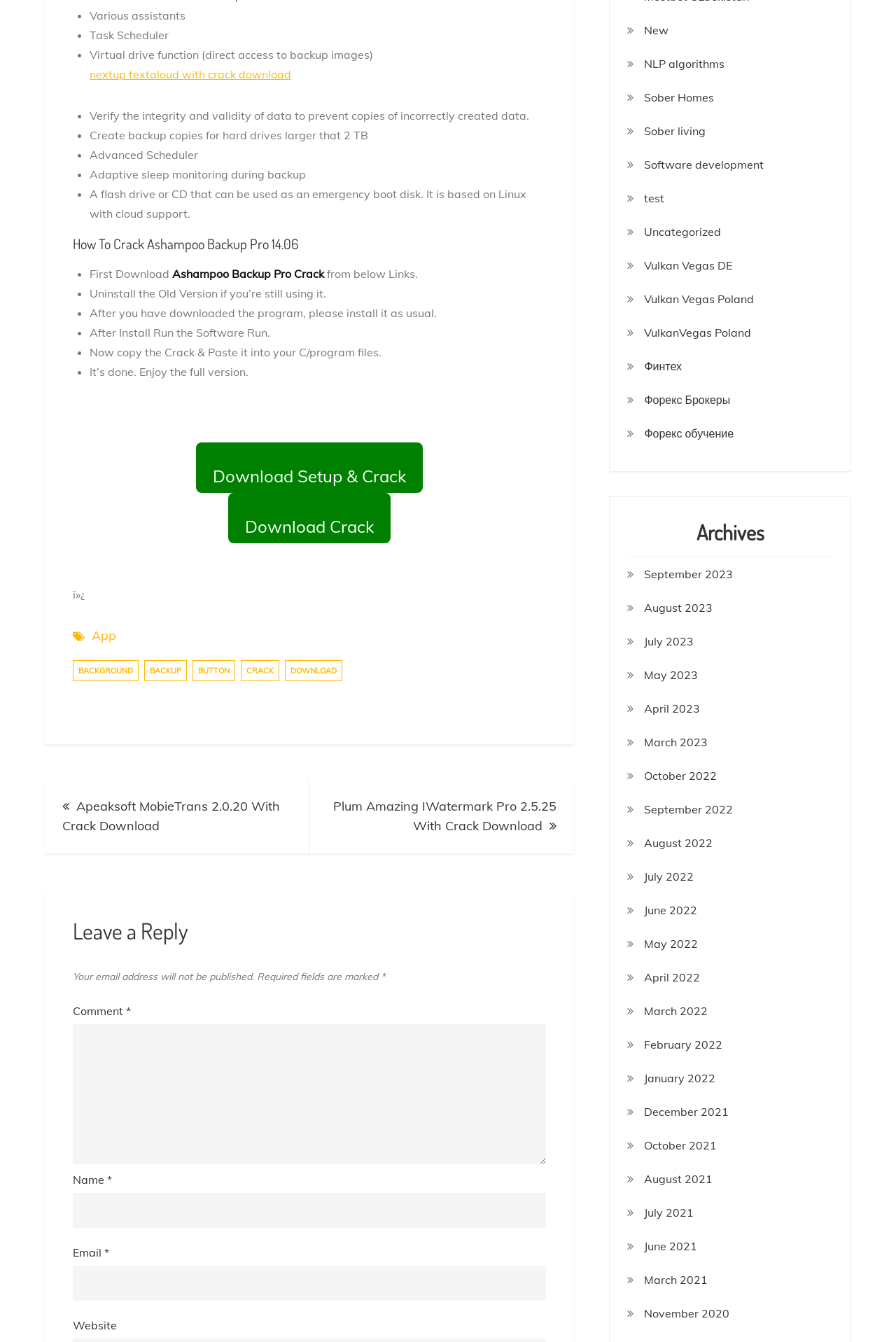Find the bounding box coordinates of the element I should click to carry out the following instruction: "Download Setup & Crack".

[0.219, 0.33, 0.472, 0.367]